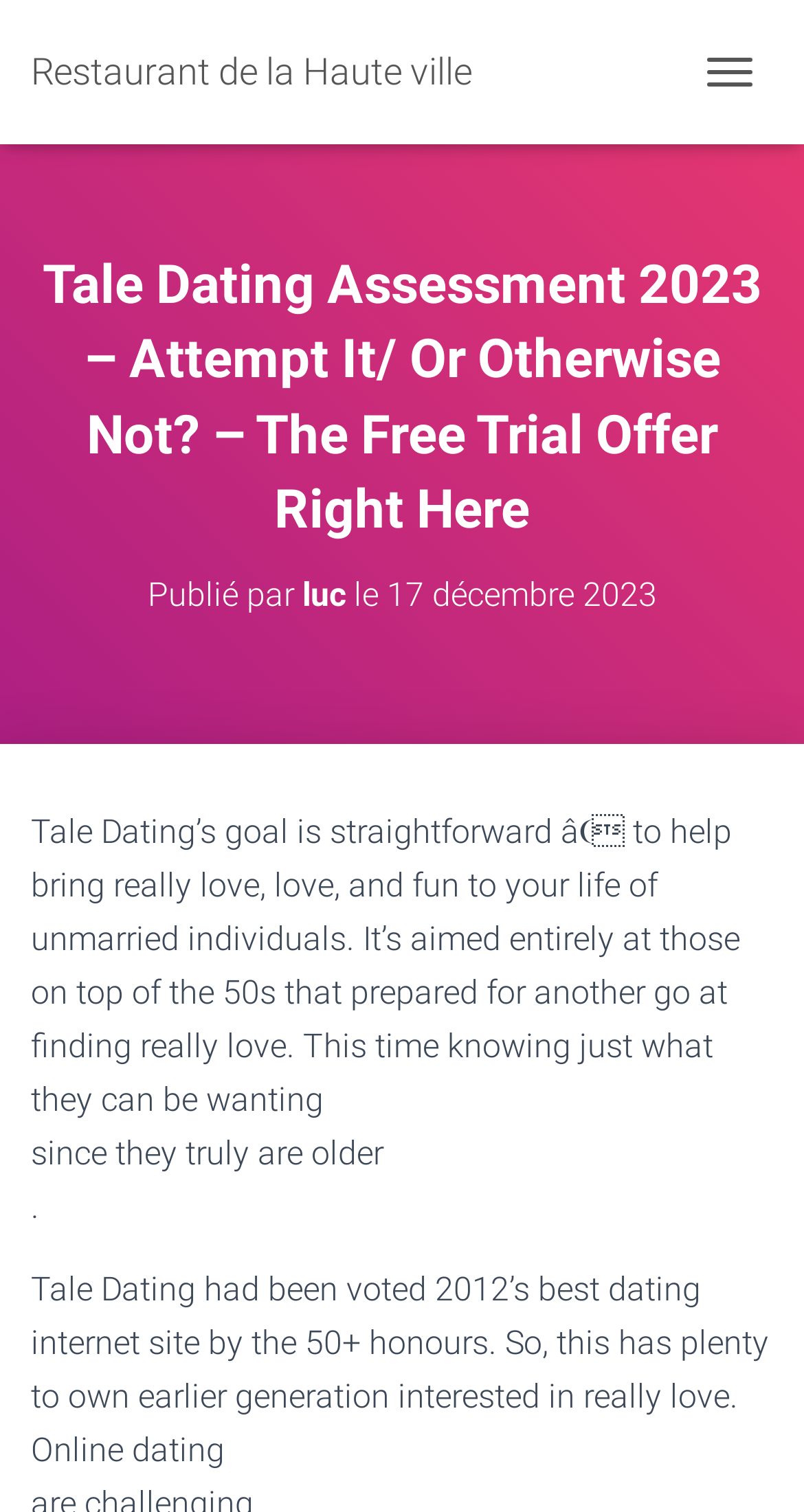Examine the image carefully and respond to the question with a detailed answer: 
What is the purpose of Tale Dating?

Based on the webpage content, Tale Dating's goal is to help bring love, love, and fun to unmarried individuals, specifically targeting those above 50 who are prepared for another attempt at finding love.